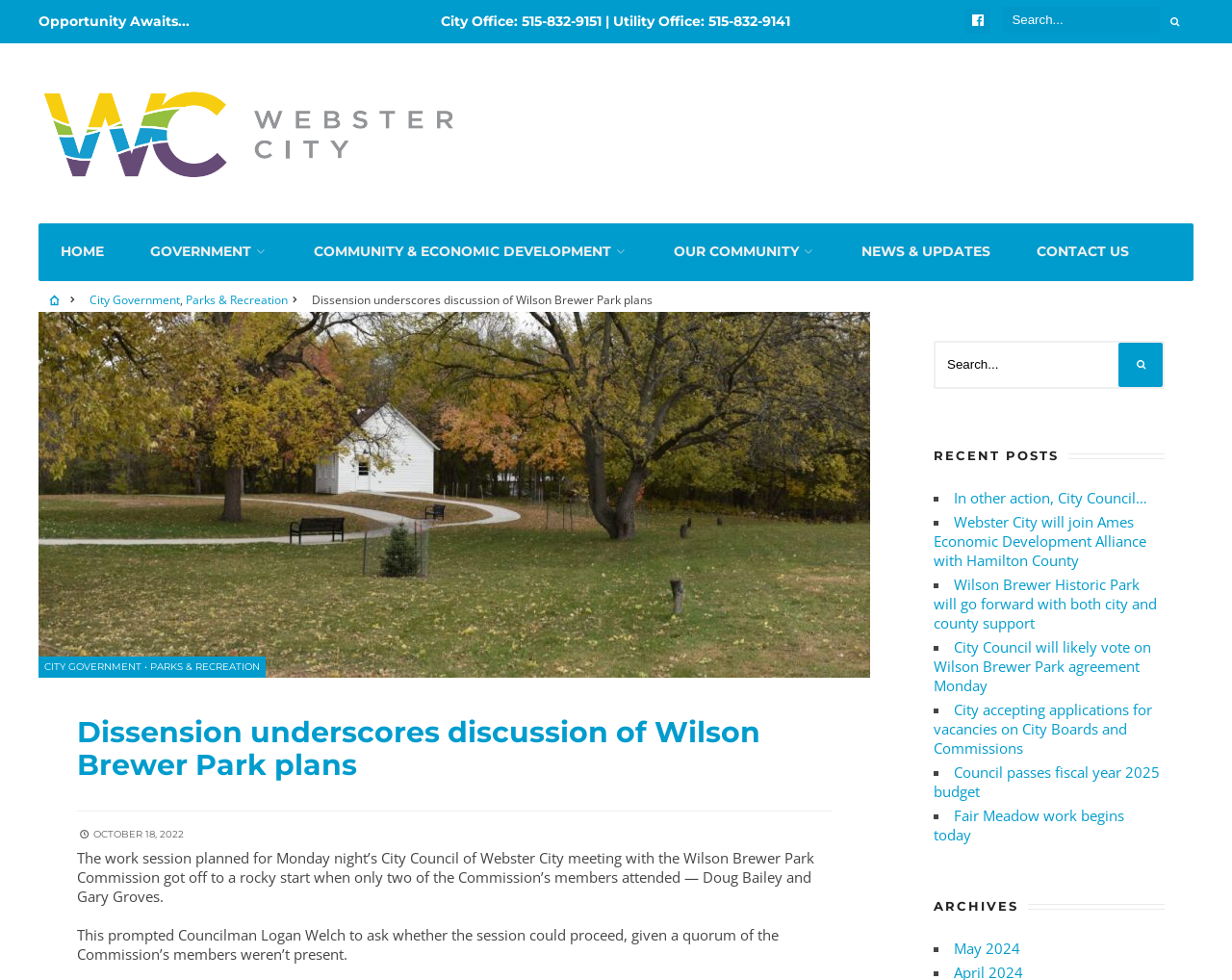Find the bounding box coordinates of the area that needs to be clicked in order to achieve the following instruction: "Explore the topic of fermenting". The coordinates should be specified as four float numbers between 0 and 1, i.e., [left, top, right, bottom].

None